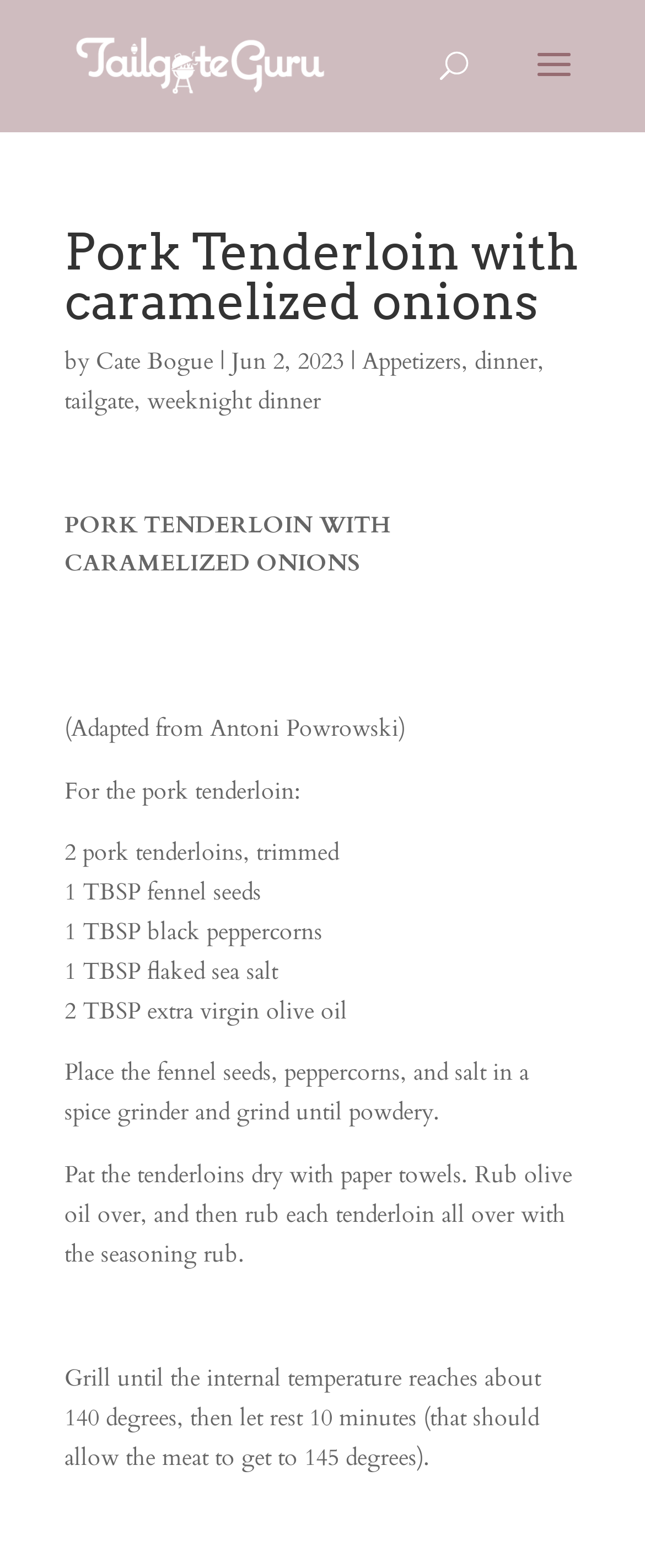What is the name of the recipe?
Answer the question with a detailed and thorough explanation.

The name of the recipe can be found in the heading element with the text 'Pork Tenderloin with caramelized onions' which is located at the top of the webpage.